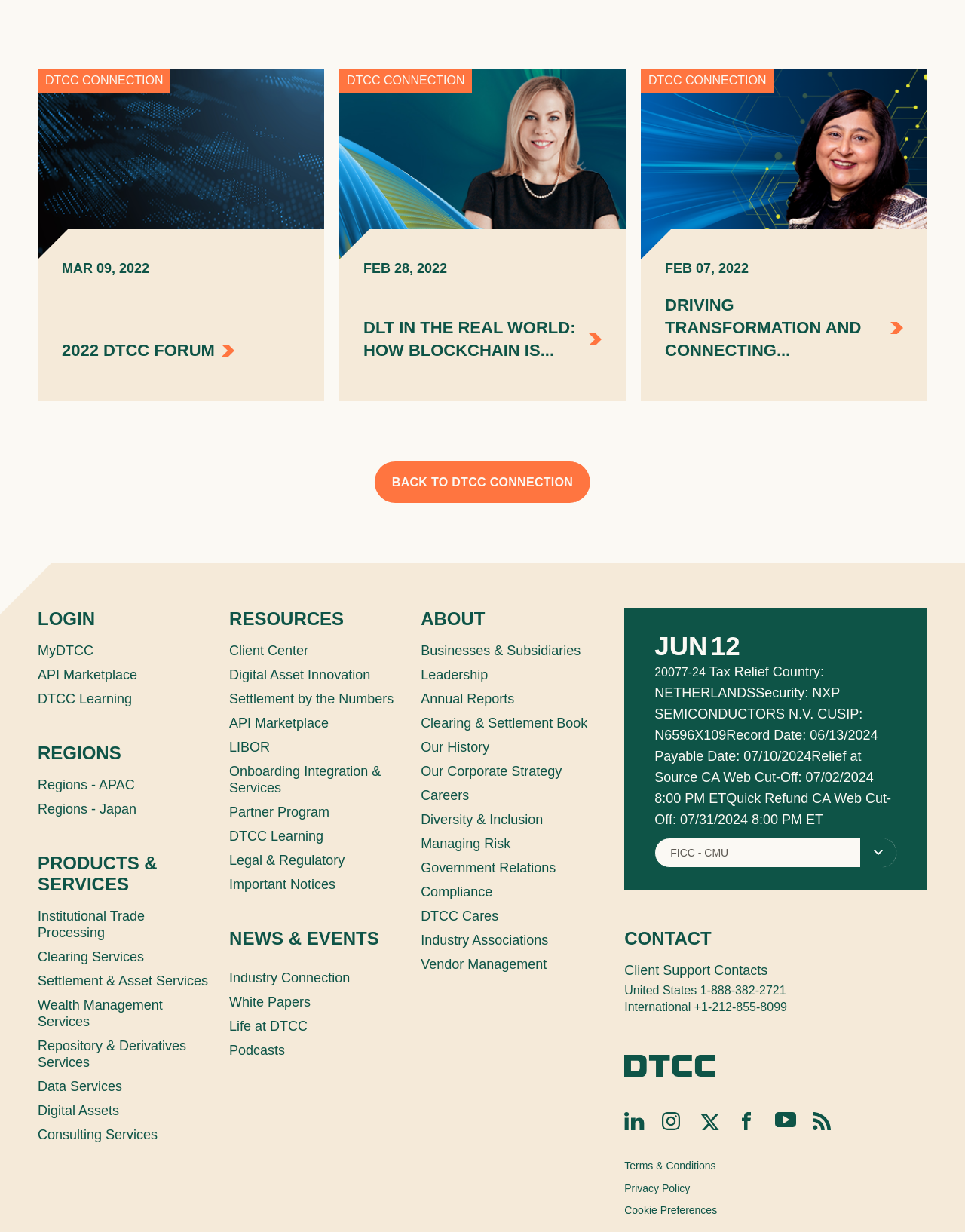Find the bounding box coordinates of the clickable area that will achieve the following instruction: "Click on the '2022 DTCC FORUM' link".

[0.064, 0.275, 0.243, 0.294]